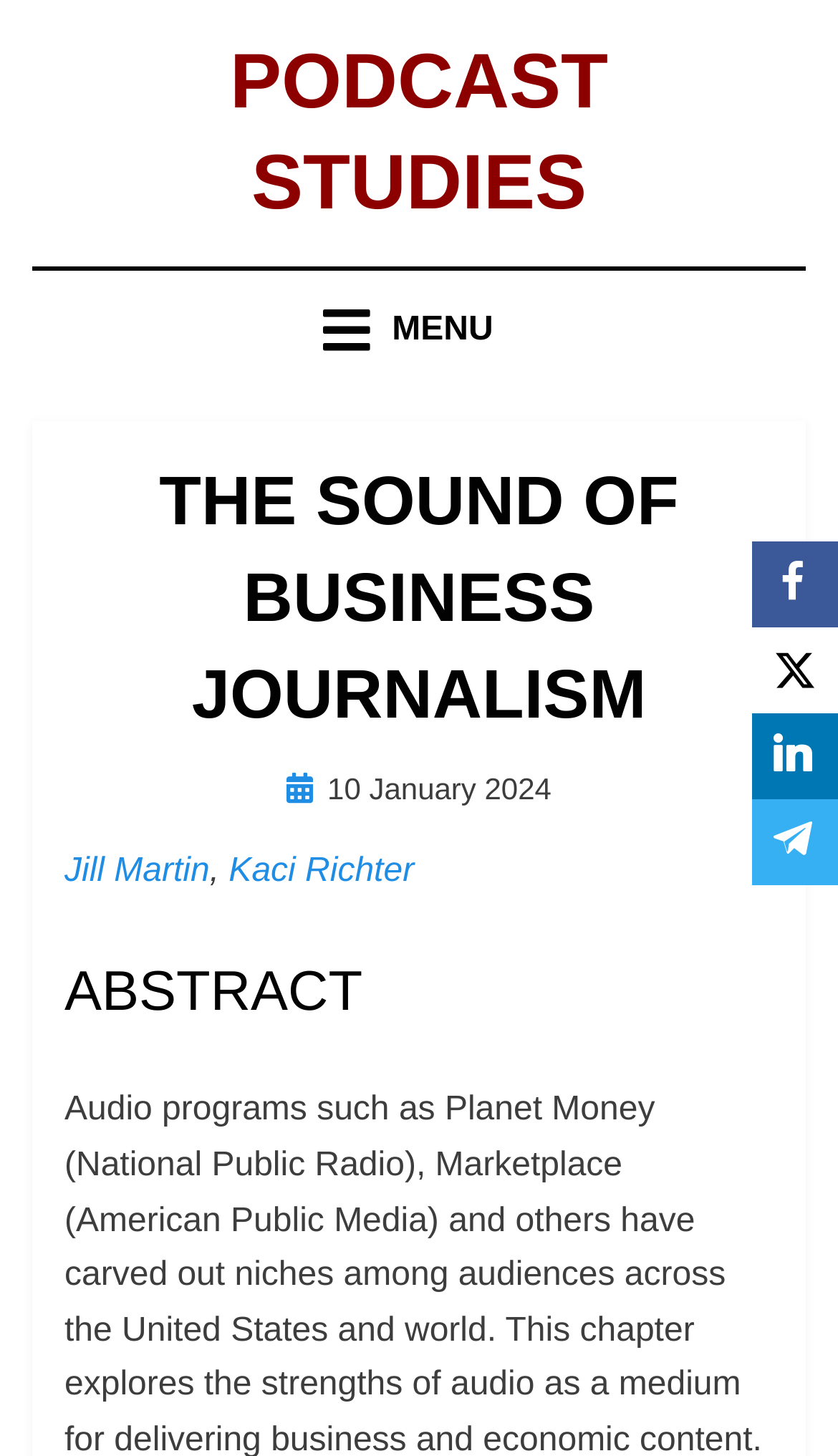Please find the bounding box coordinates of the element that must be clicked to perform the given instruction: "Visit OAXACALIBRE". The coordinates should be four float numbers from 0 to 1, i.e., [left, top, right, bottom].

None